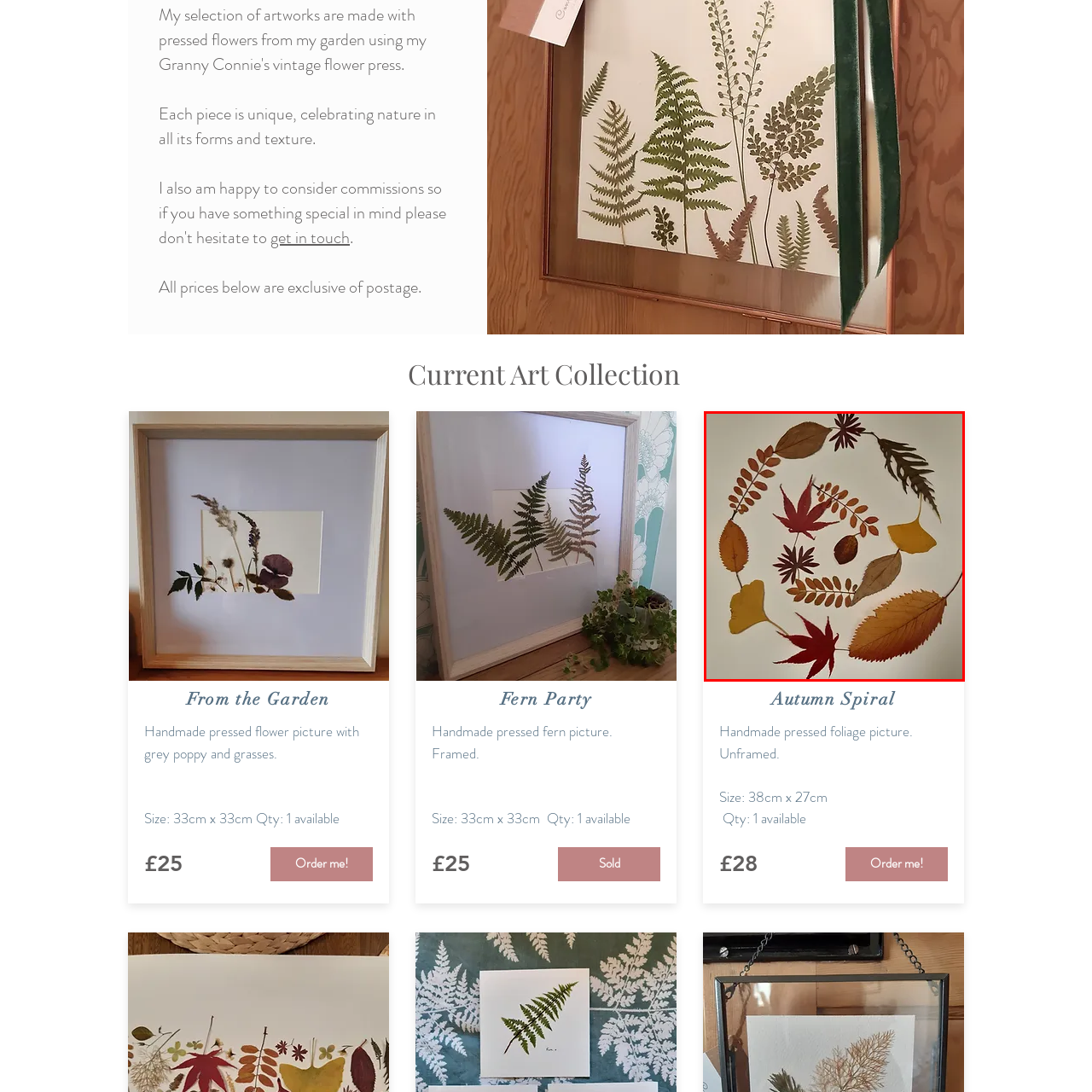Provide an extensive and detailed caption for the image section enclosed by the red boundary.

This image features a stunning handmade pressed foliage artwork titled "Autumn Spiral." The composition showcases a vibrant arrangement of various autumn leaves, artfully placed in a spiral formation against a neutral background. The leaves display a rich palette of fall colors, including deep reds, warm yellows, and earthy browns, capturing the essence of the season's beauty. 

Each leaf is meticulously preserved, reflecting different shapes and textures, which adds depth and interest to the piece. This artwork is unframed and measures 38cm by 27cm, with a singular piece available for purchase at £28. It stands as a celebration of nature's ephemeral beauty, perfect for adding a touch of seasonal charm to any space.